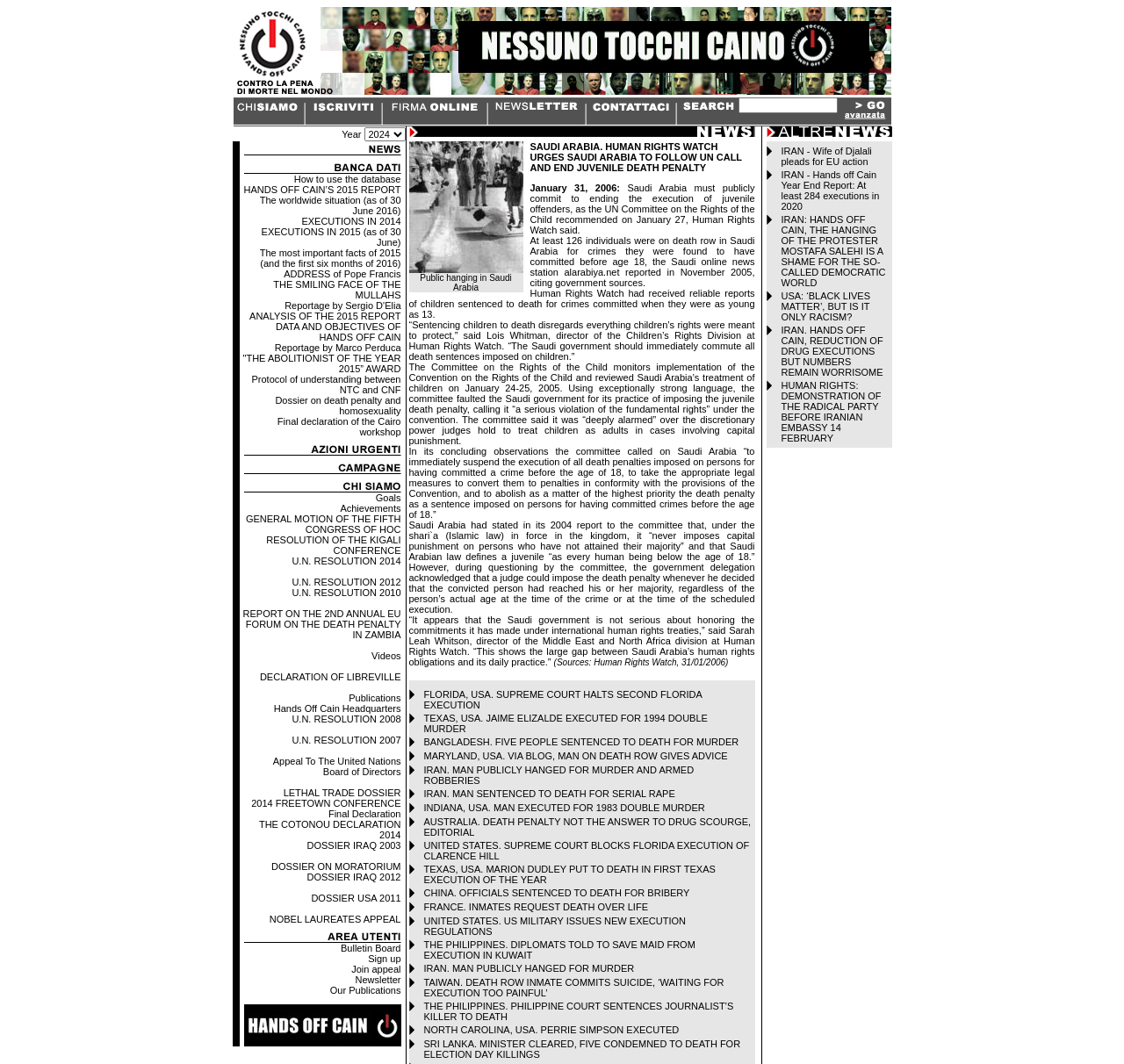Locate the bounding box coordinates of the area you need to click to fulfill this instruction: 'Click the image on the top'. The coordinates must be in the form of four float numbers ranging from 0 to 1: [left, top, right, bottom].

[0.207, 0.007, 0.298, 0.092]